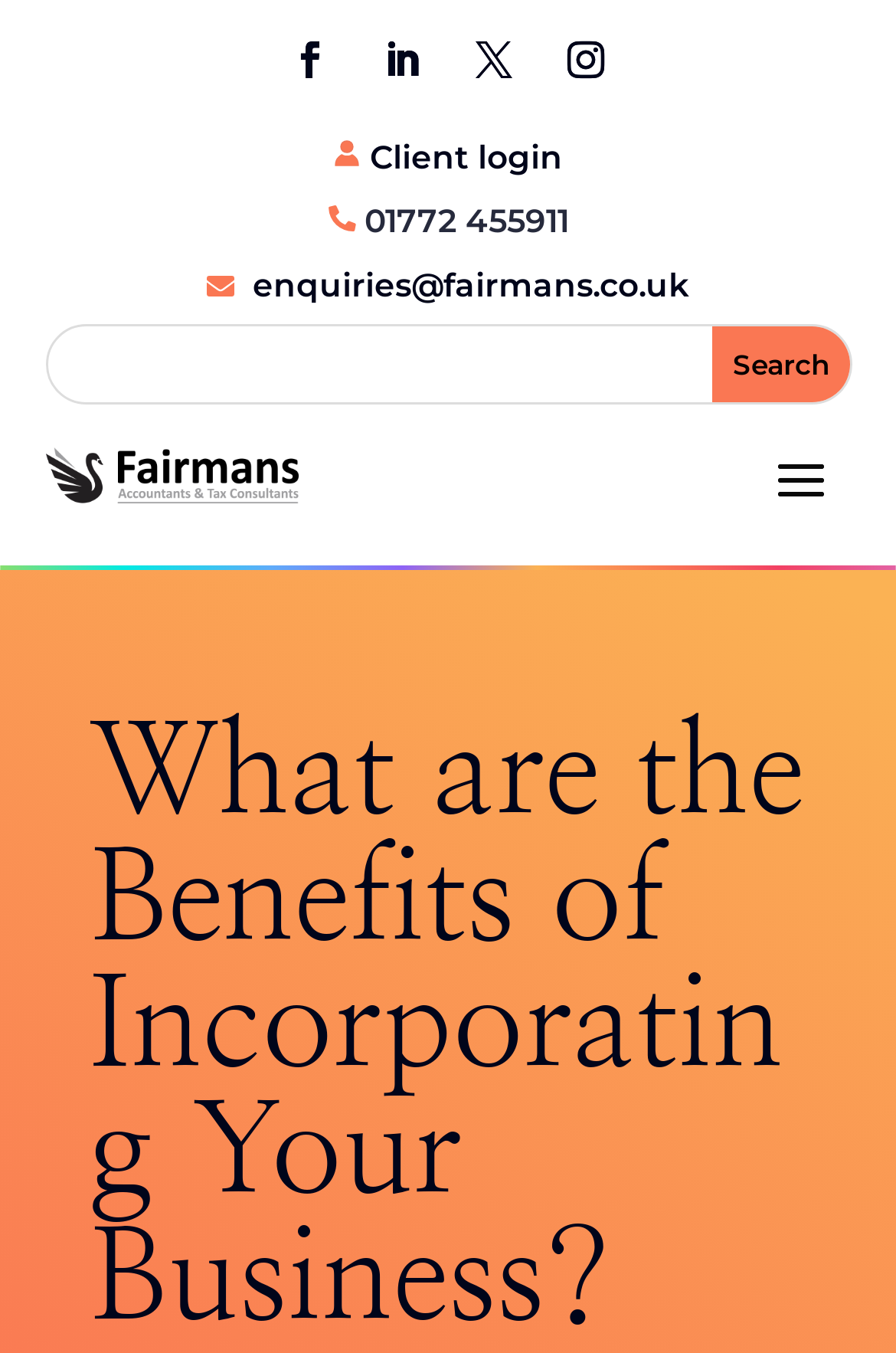Identify the bounding box coordinates of the clickable region to carry out the given instruction: "Call the phone number".

[0.406, 0.149, 0.635, 0.179]